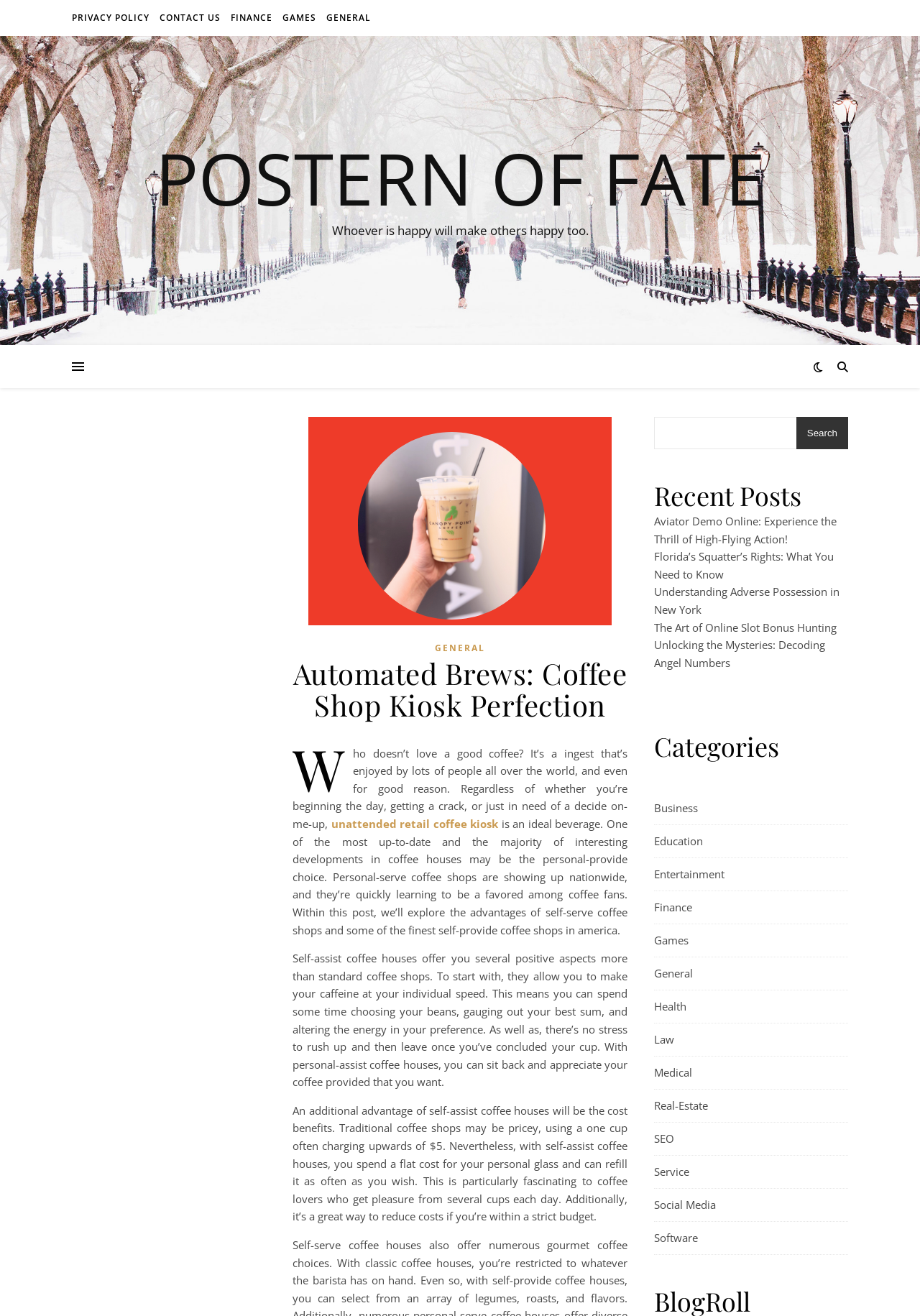Identify the bounding box of the UI element described as follows: "etymology". Provide the coordinates as four float numbers in the range of 0 to 1 [left, top, right, bottom].

None